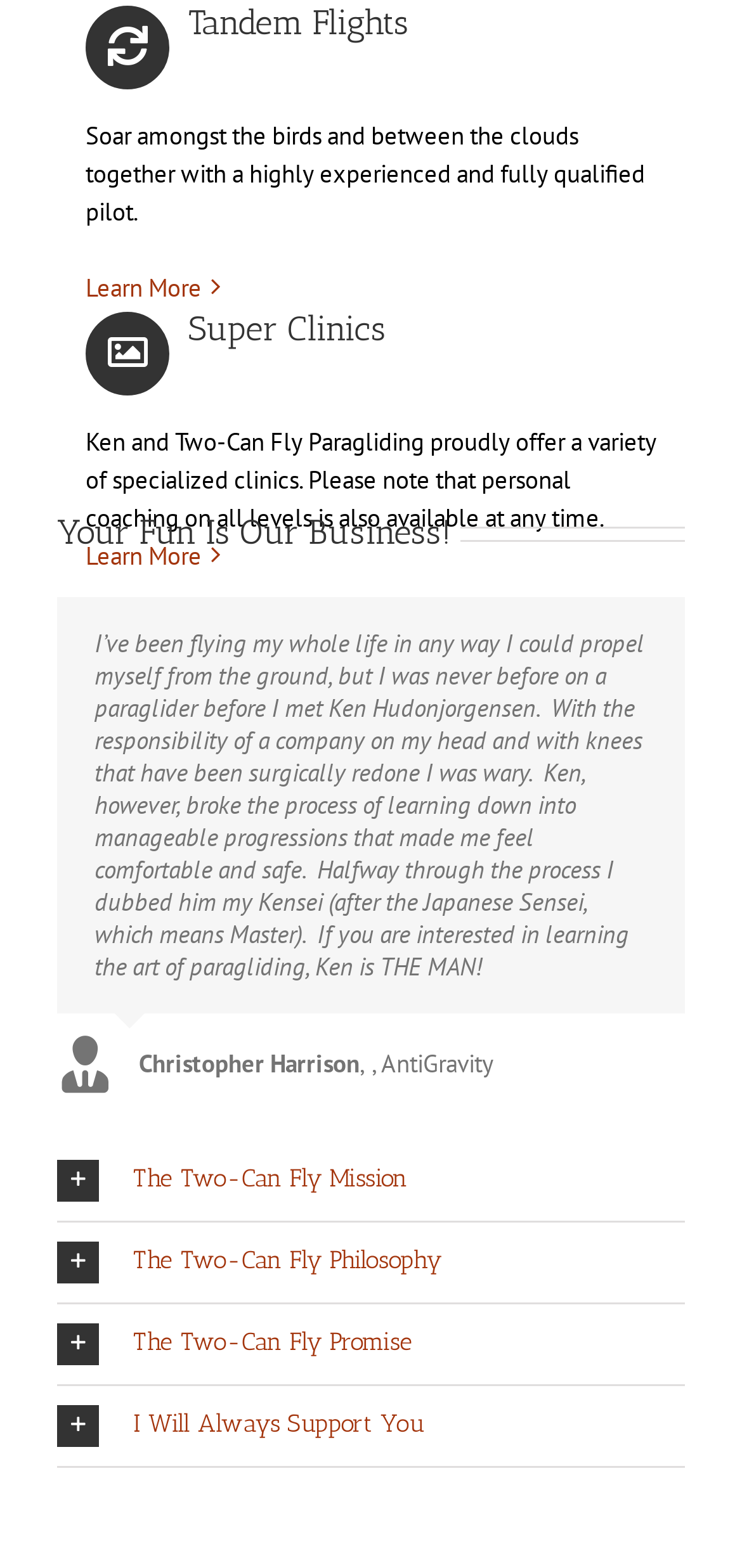Determine the bounding box coordinates for the element that should be clicked to follow this instruction: "Explore the Two-Can Fly Mission". The coordinates should be given as four float numbers between 0 and 1, in the format [left, top, right, bottom].

[0.077, 0.727, 0.923, 0.778]